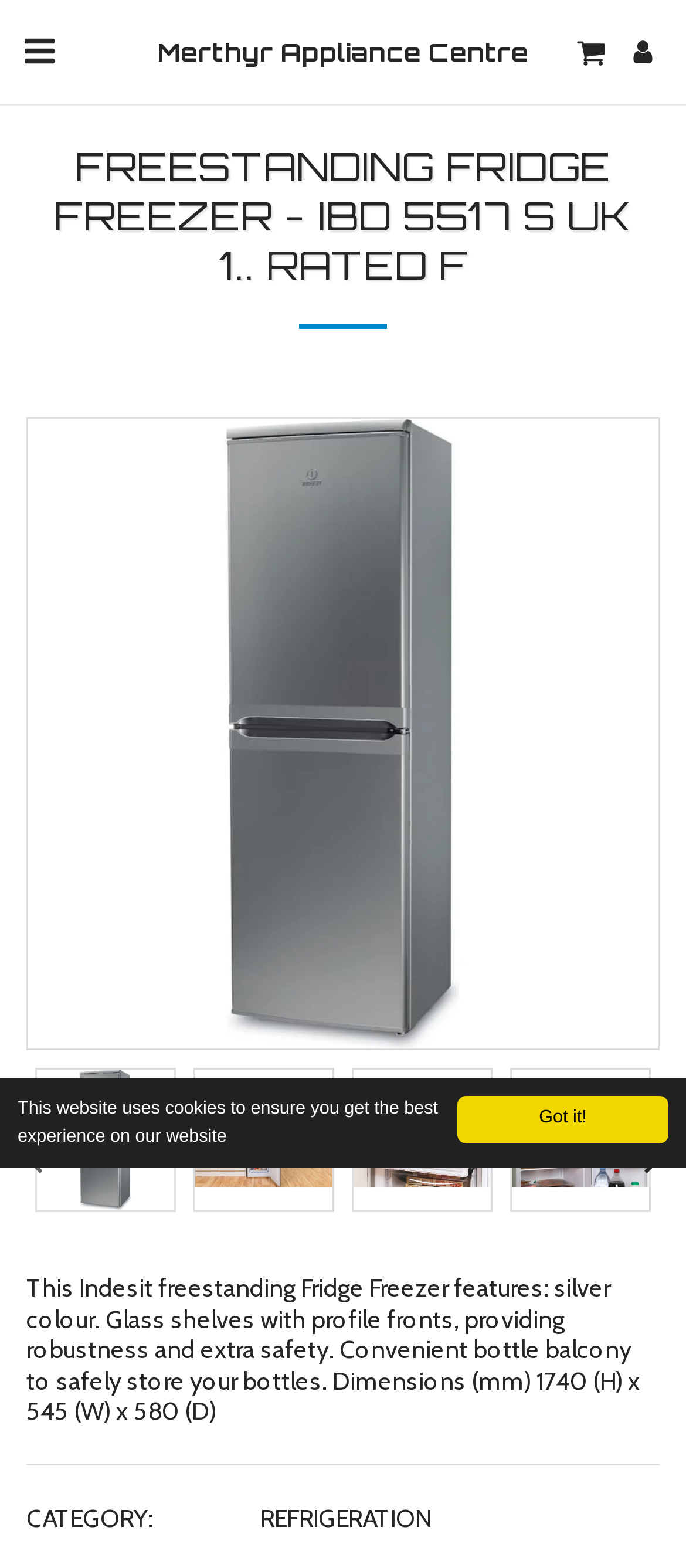What is the color of the fridge freezer?
Provide a thorough and detailed answer to the question.

The answer can be found in the product description, which states 'This Indesit freestanding Fridge Freezer features: silver colour.'